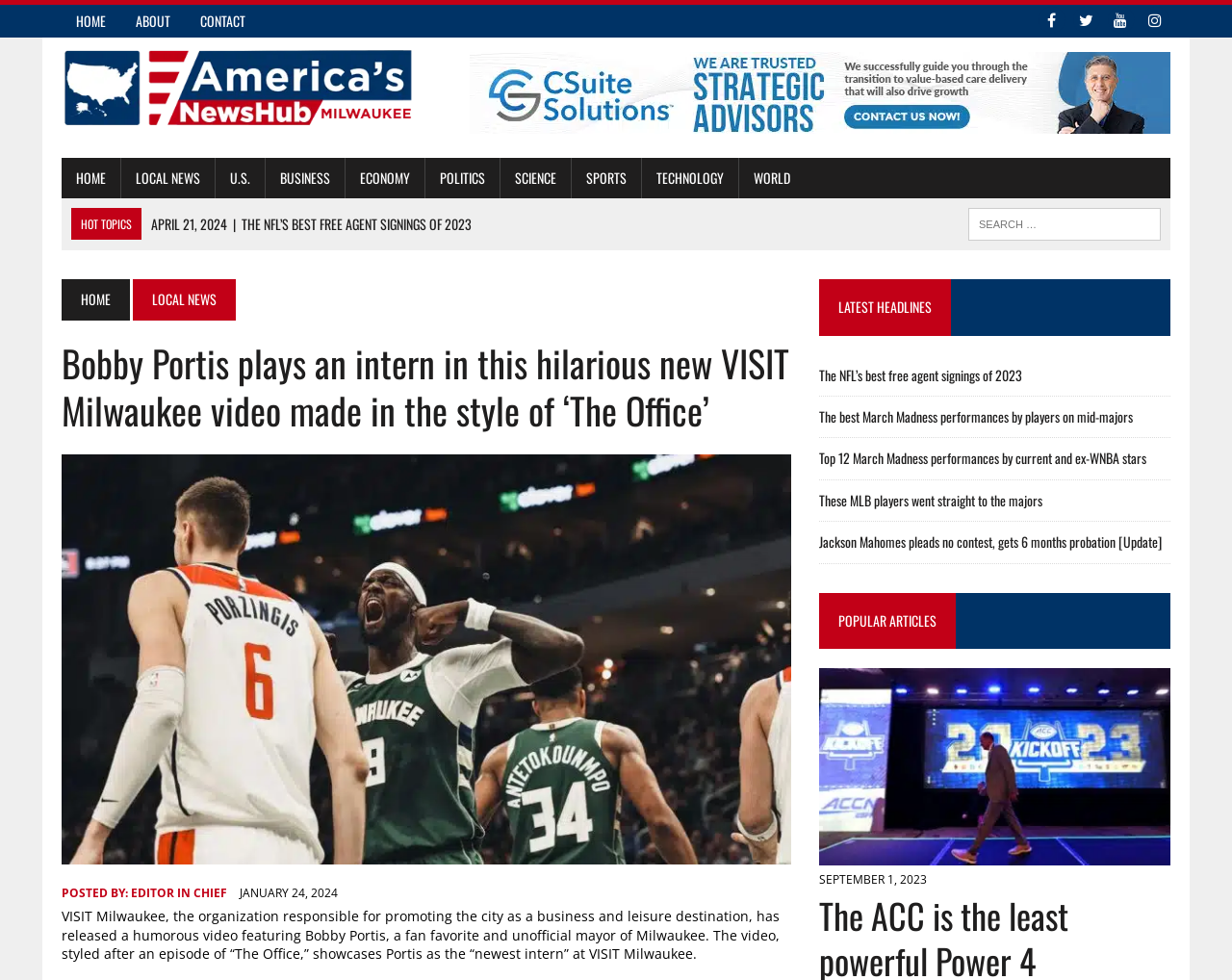Using the element description provided, determine the bounding box coordinates in the format (top-left x, top-left y, bottom-right x, bottom-right y). Ensure that all values are floating point numbers between 0 and 1. Element description: title="Milwaukee NewsHub"

[0.05, 0.043, 0.335, 0.137]